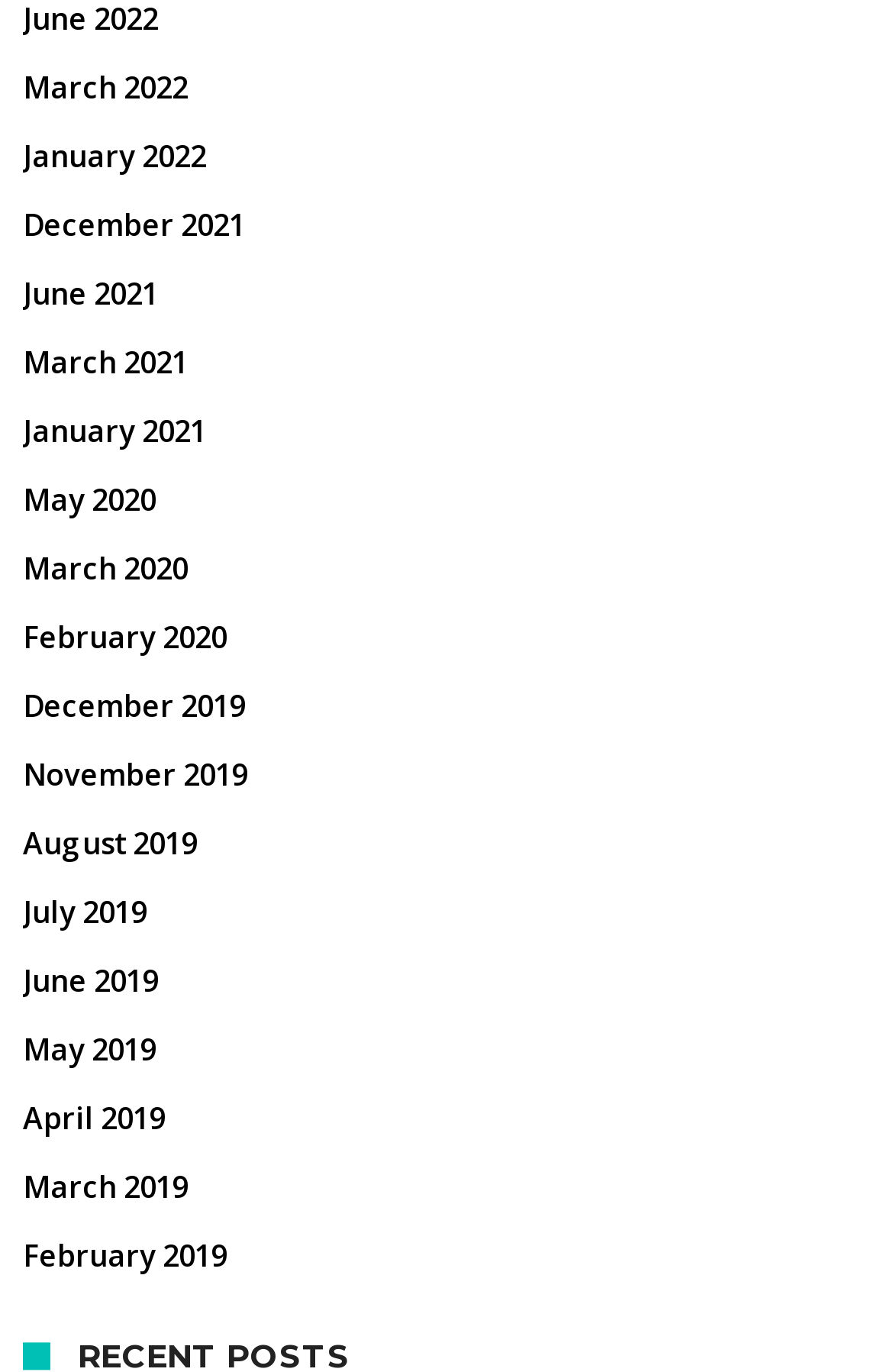Provide the bounding box coordinates of the area you need to click to execute the following instruction: "view January 2021 posts".

[0.026, 0.289, 0.231, 0.339]